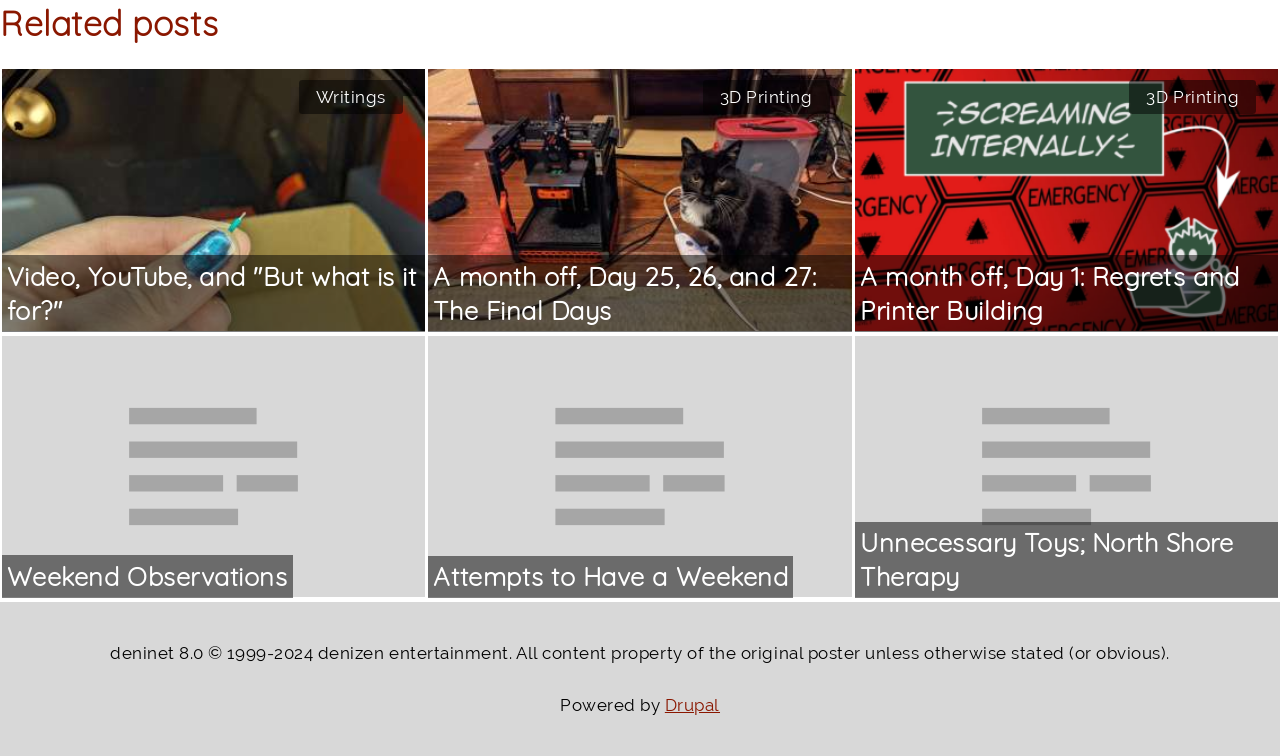What is the name of the platform powering this website?
Please answer the question as detailed as possible.

I found the text 'Powered by' at the bottom of the webpage, followed by a link labeled 'Drupal'. This suggests that the platform powering this website is Drupal.